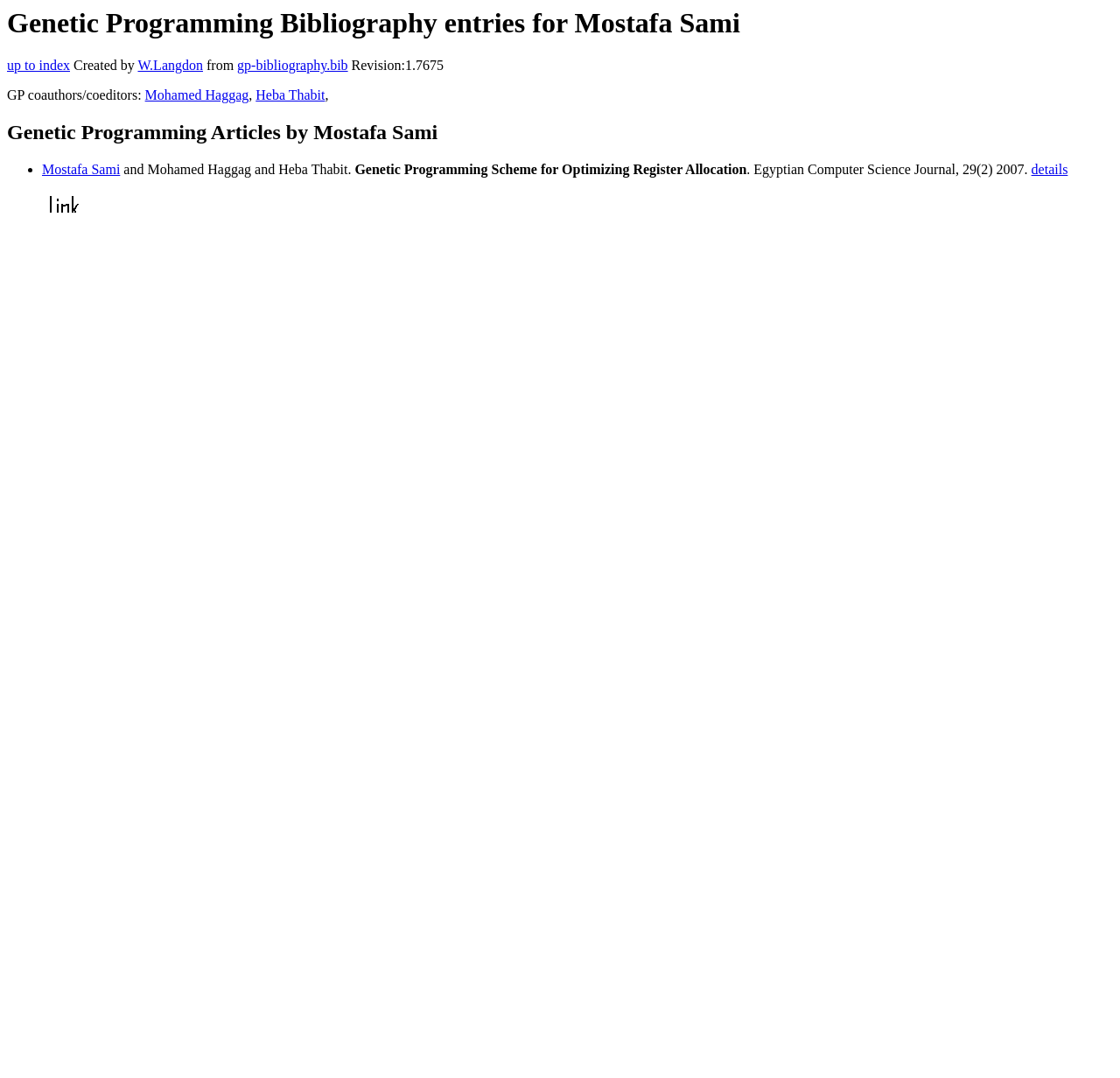Locate the bounding box coordinates of the area where you should click to accomplish the instruction: "visit W.Langdon's page".

[0.123, 0.054, 0.181, 0.068]